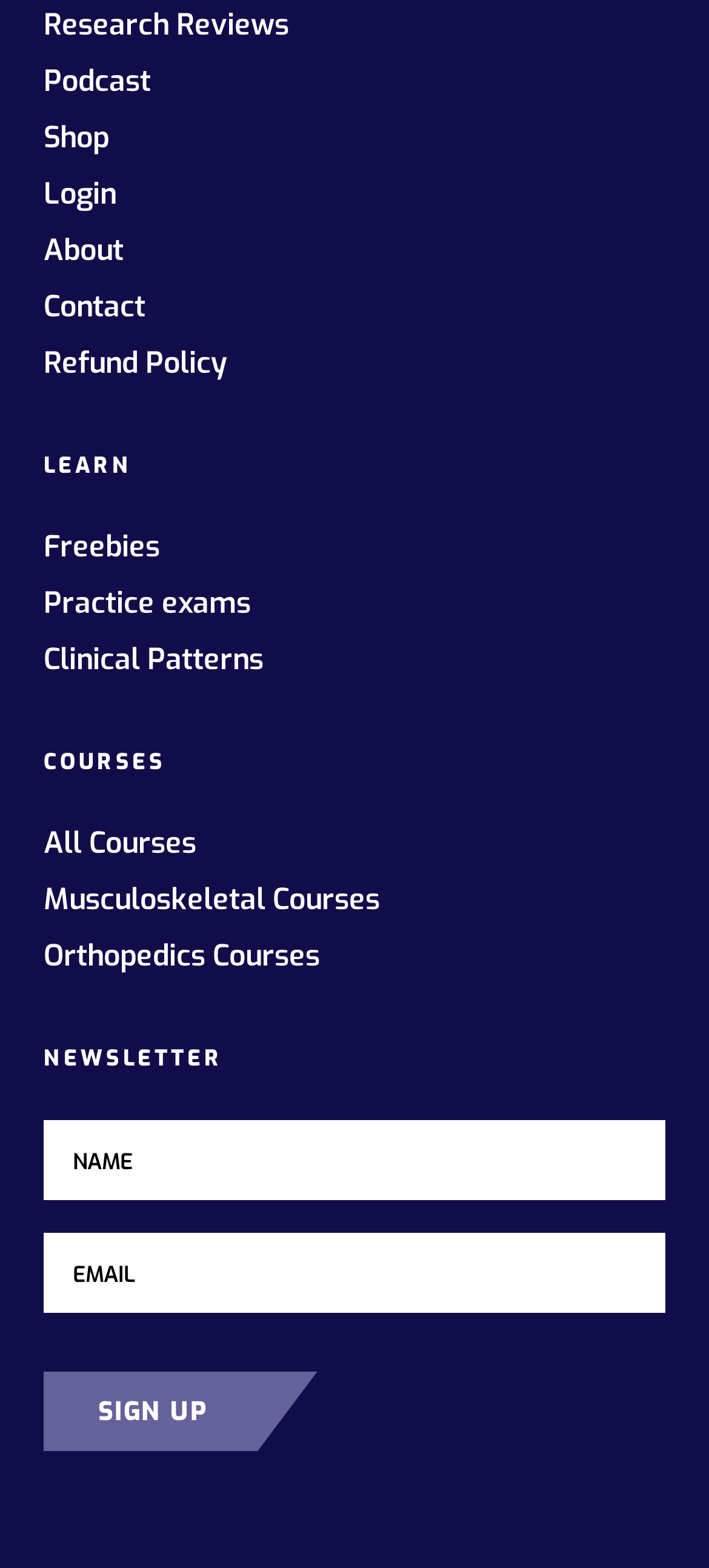How many links are in the top navigation bar?
Using the image, provide a concise answer in one word or a short phrase.

9